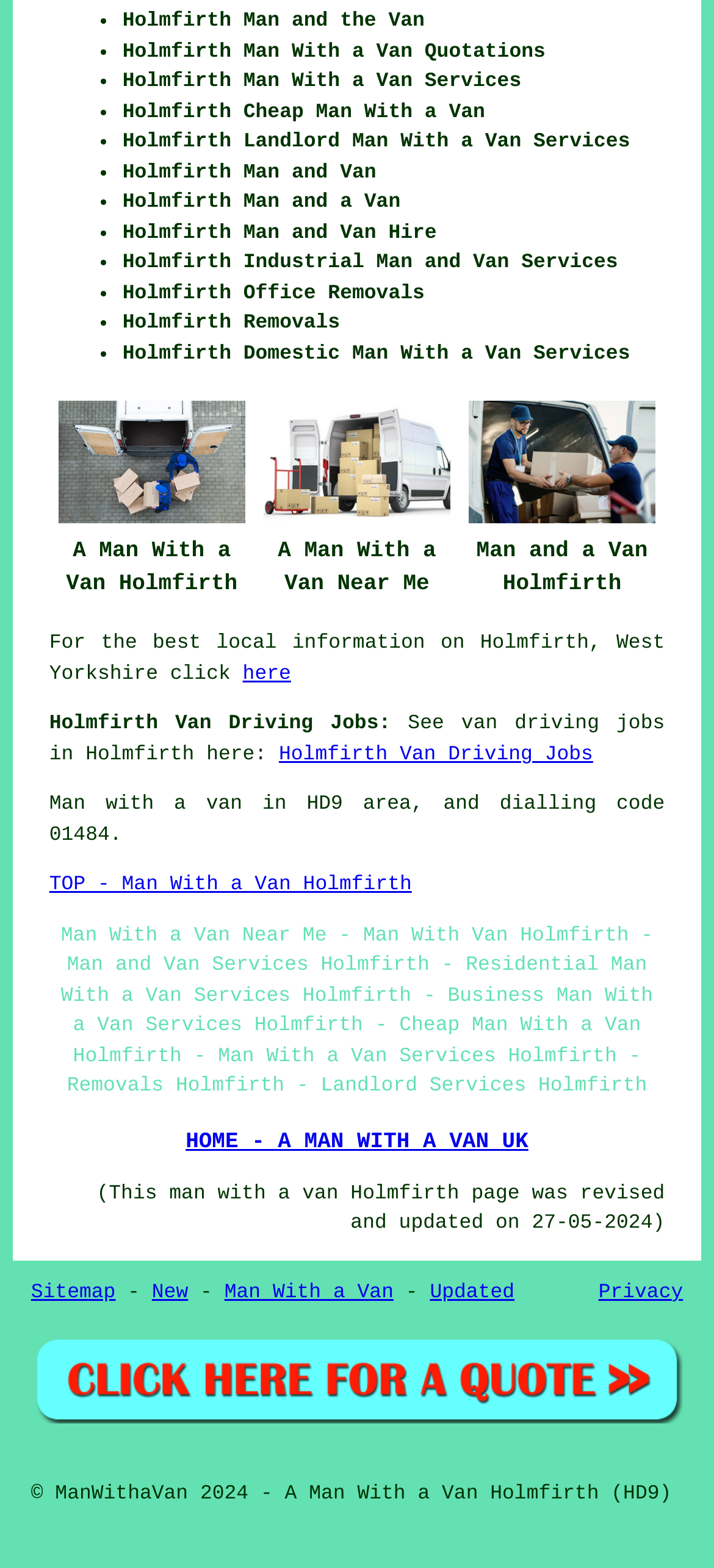Locate the bounding box coordinates of the element that should be clicked to execute the following instruction: "Contact the page owner".

None